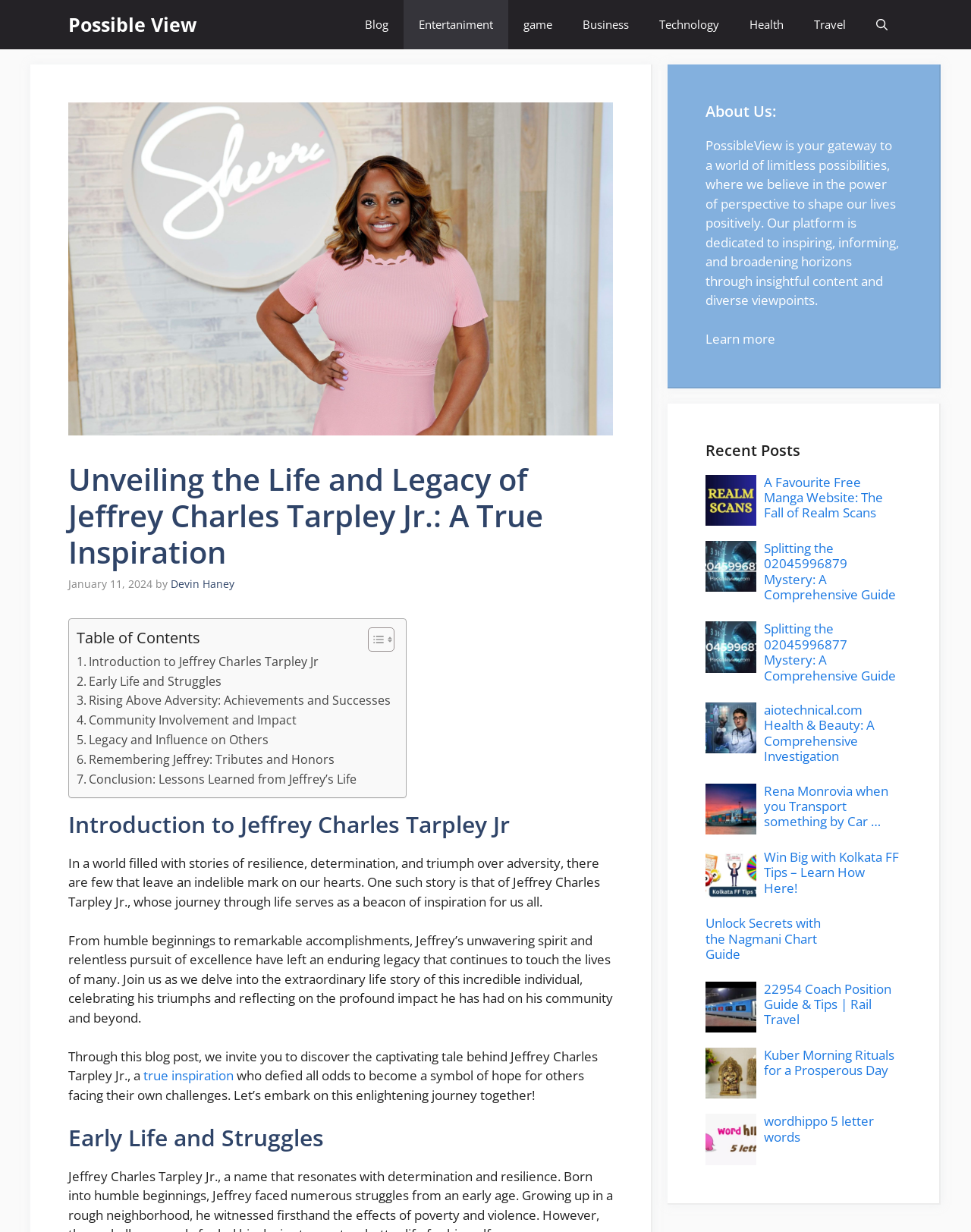Using the element description provided, determine the bounding box coordinates in the format (top-left x, top-left y, bottom-right x, bottom-right y). Ensure that all values are floating point numbers between 0 and 1. Element description: Toggle

[0.367, 0.508, 0.403, 0.529]